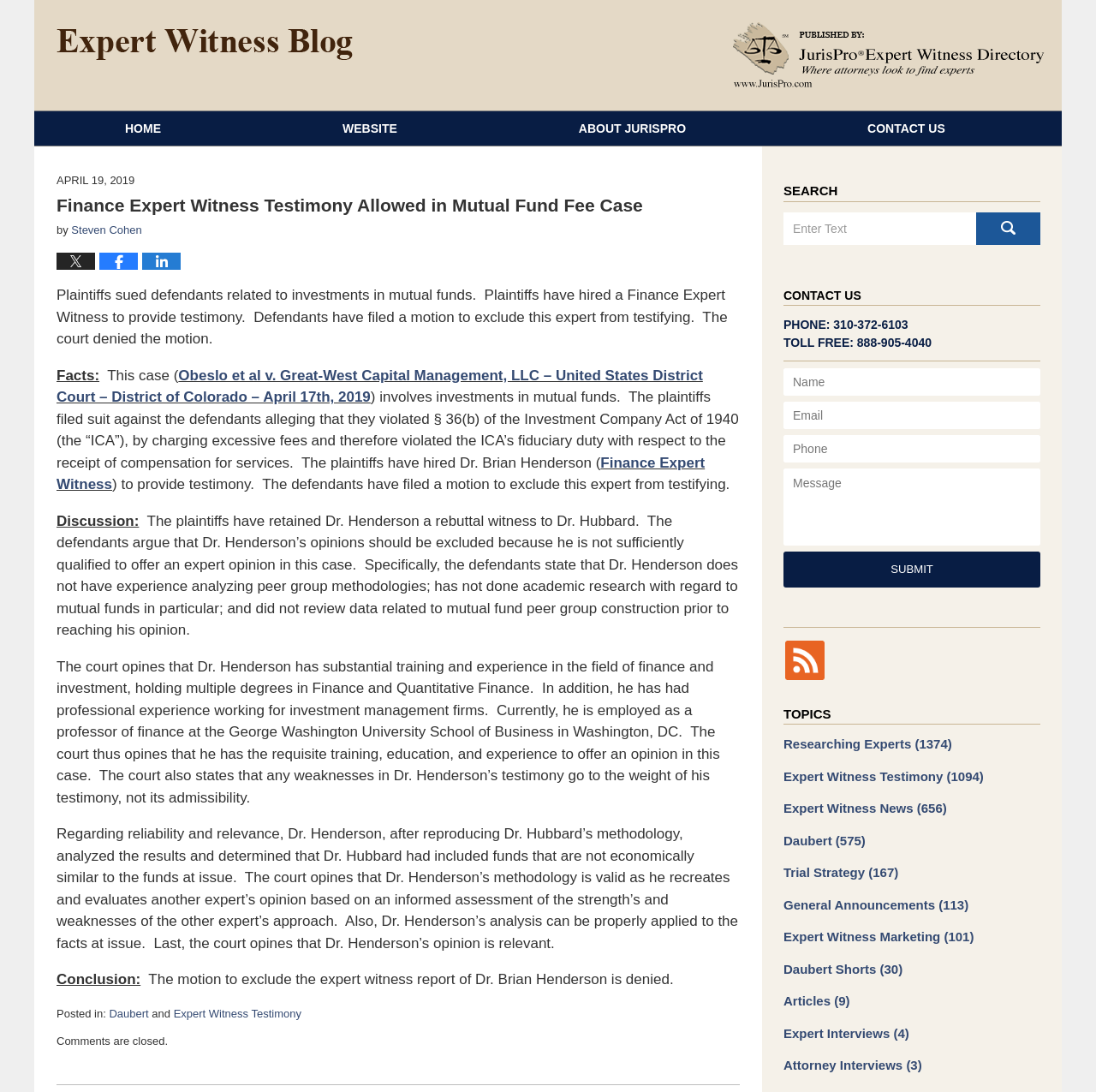Locate the bounding box coordinates of the clickable area needed to fulfill the instruction: "Read the article about 'Obeslo et al v. Great-West Capital Management, LLC'".

[0.052, 0.336, 0.641, 0.371]